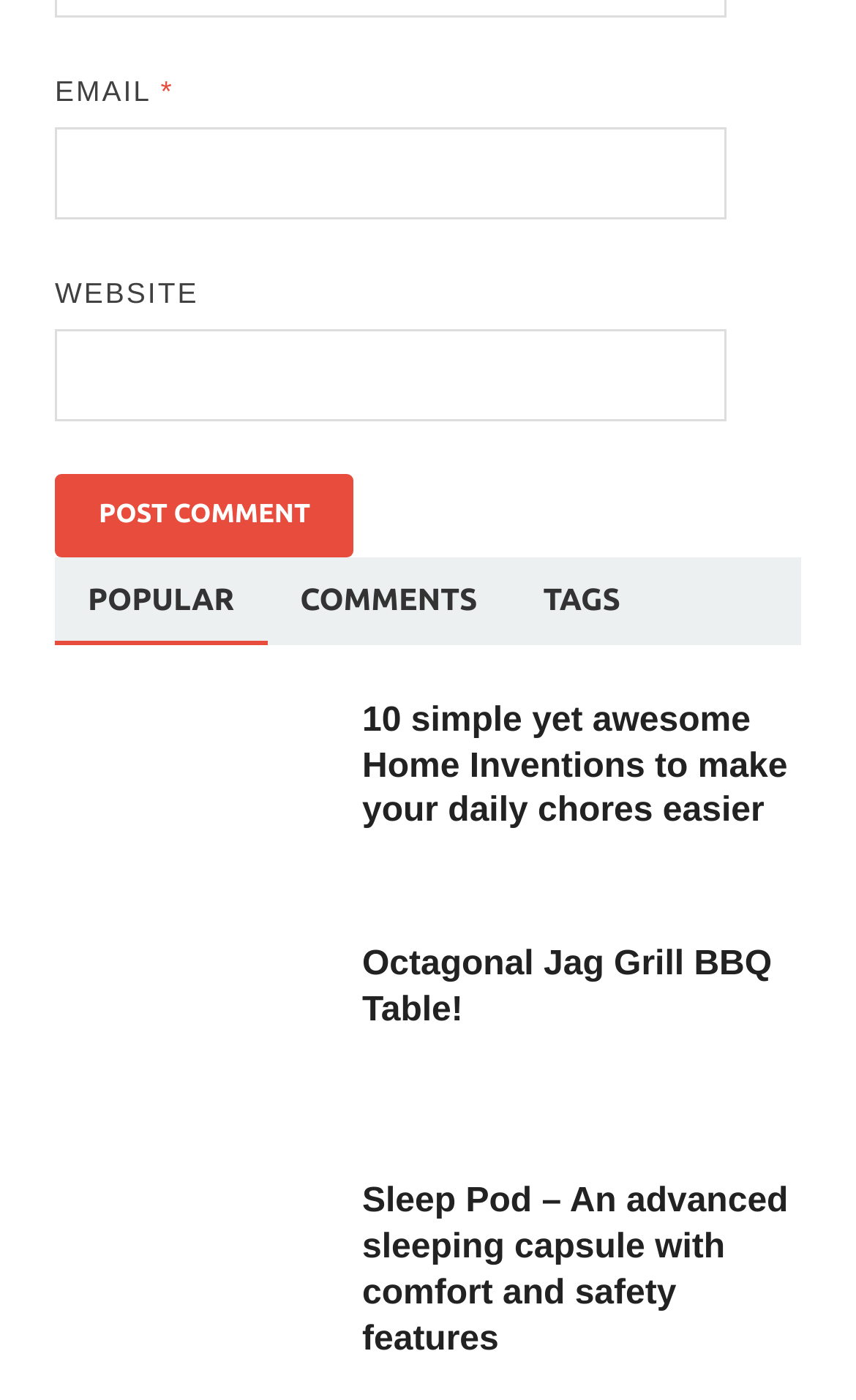What is the label of the first textbox?
Please look at the screenshot and answer in one word or a short phrase.

EMAIL